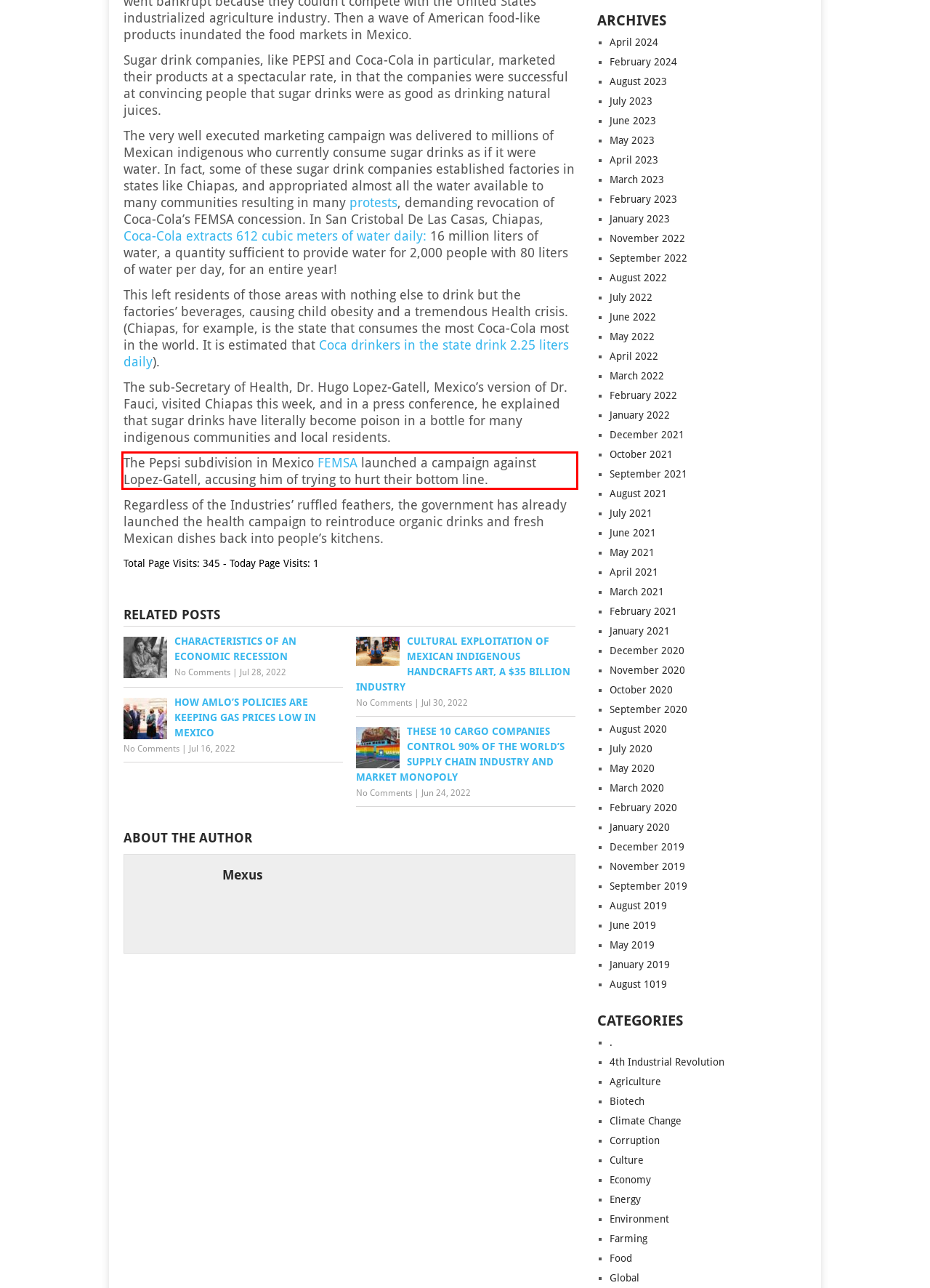There is a screenshot of a webpage with a red bounding box around a UI element. Please use OCR to extract the text within the red bounding box.

The Pepsi subdivision in Mexico FEMSA launched a campaign against Lopez-Gatell, accusing him of trying to hurt their bottom line.